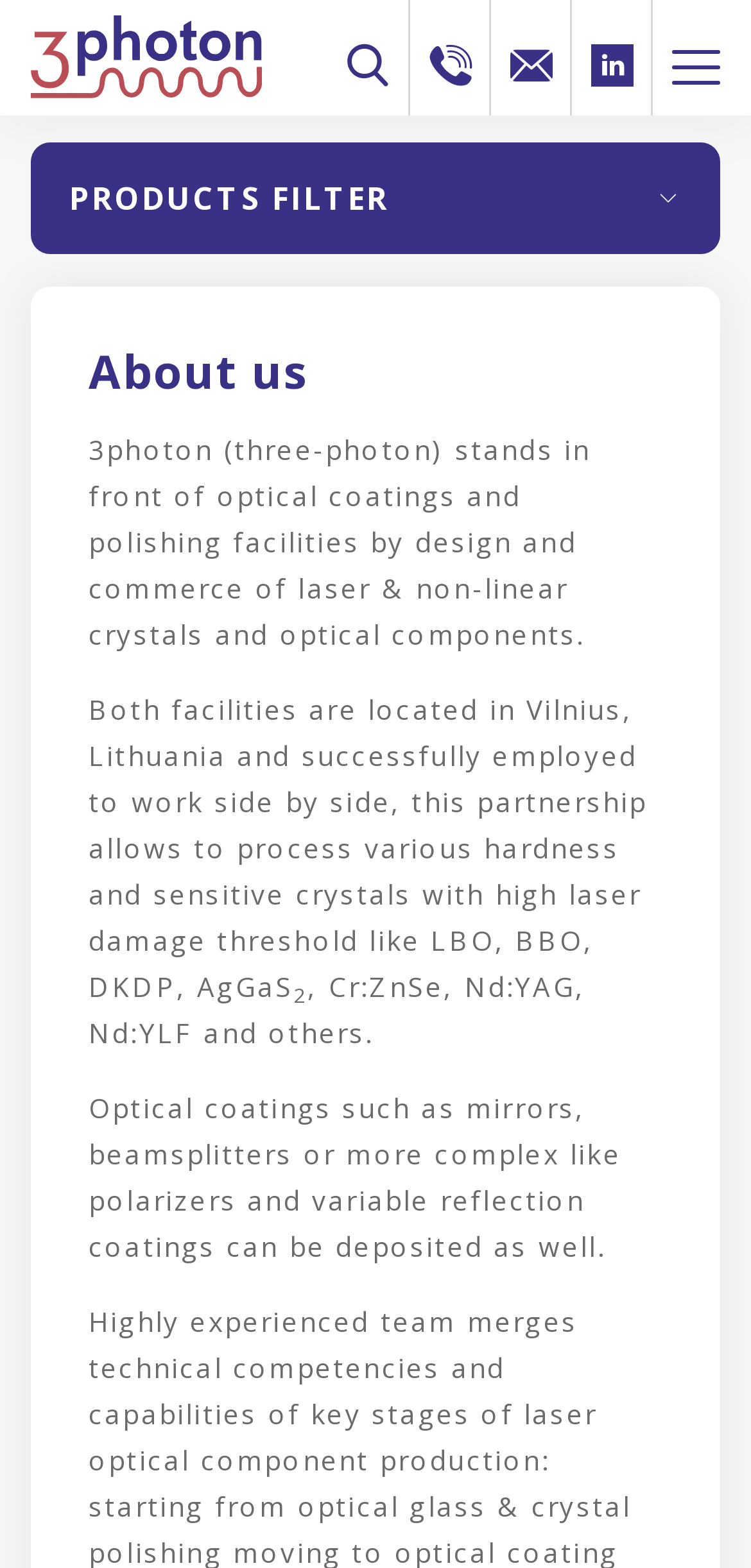What is the main business of 3photon?
Answer the question with a single word or phrase derived from the image.

Optical coatings and polishing facilities